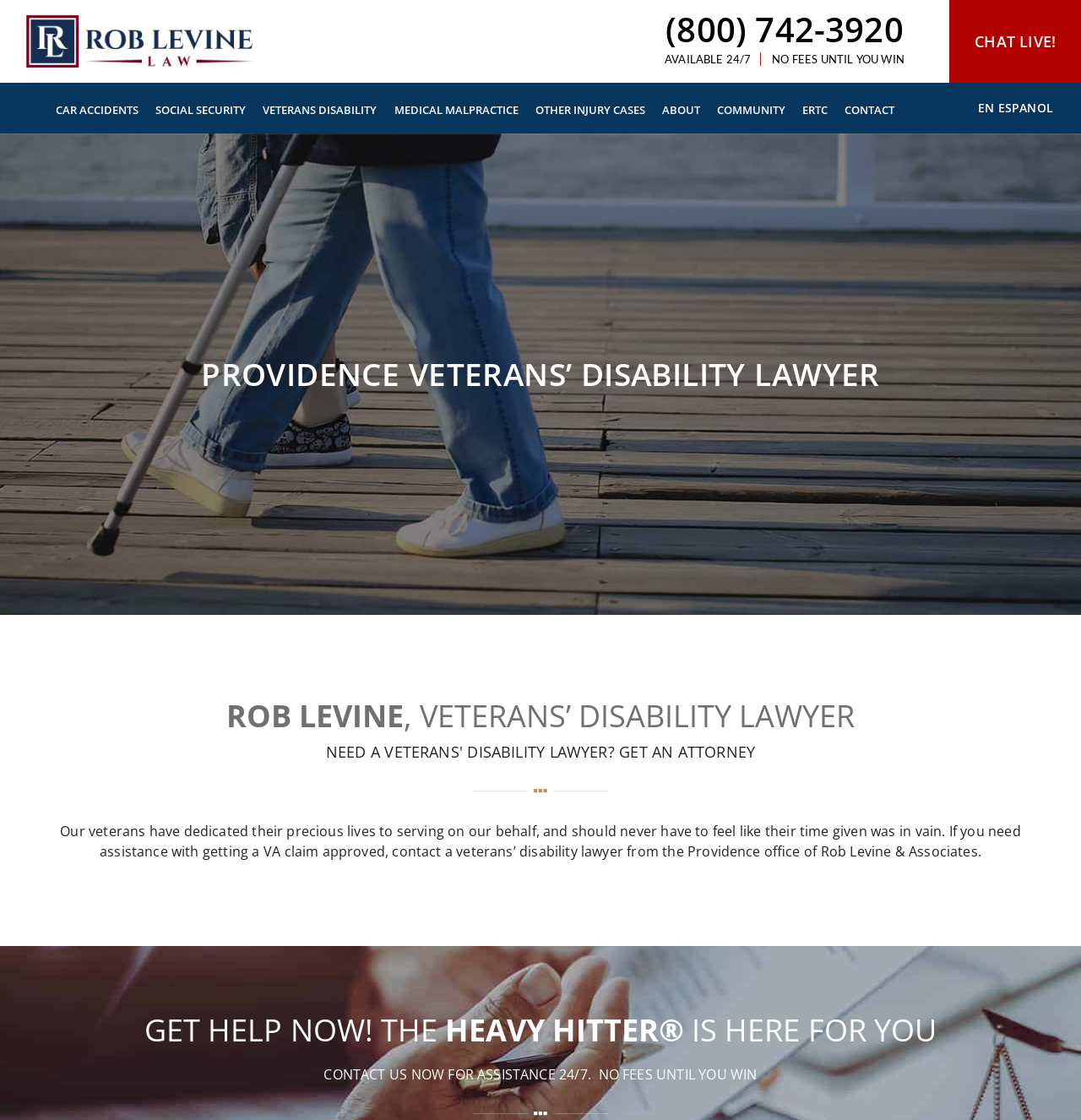What is the phone number to contact for 24/7 assistance?
Using the details shown in the screenshot, provide a comprehensive answer to the question.

I found the phone number by looking at the top navigation bar, where it says 'AVAILABLE 24/7' and '(800) 742-3920' next to it, indicating that this is the phone number to contact for 24/7 assistance.